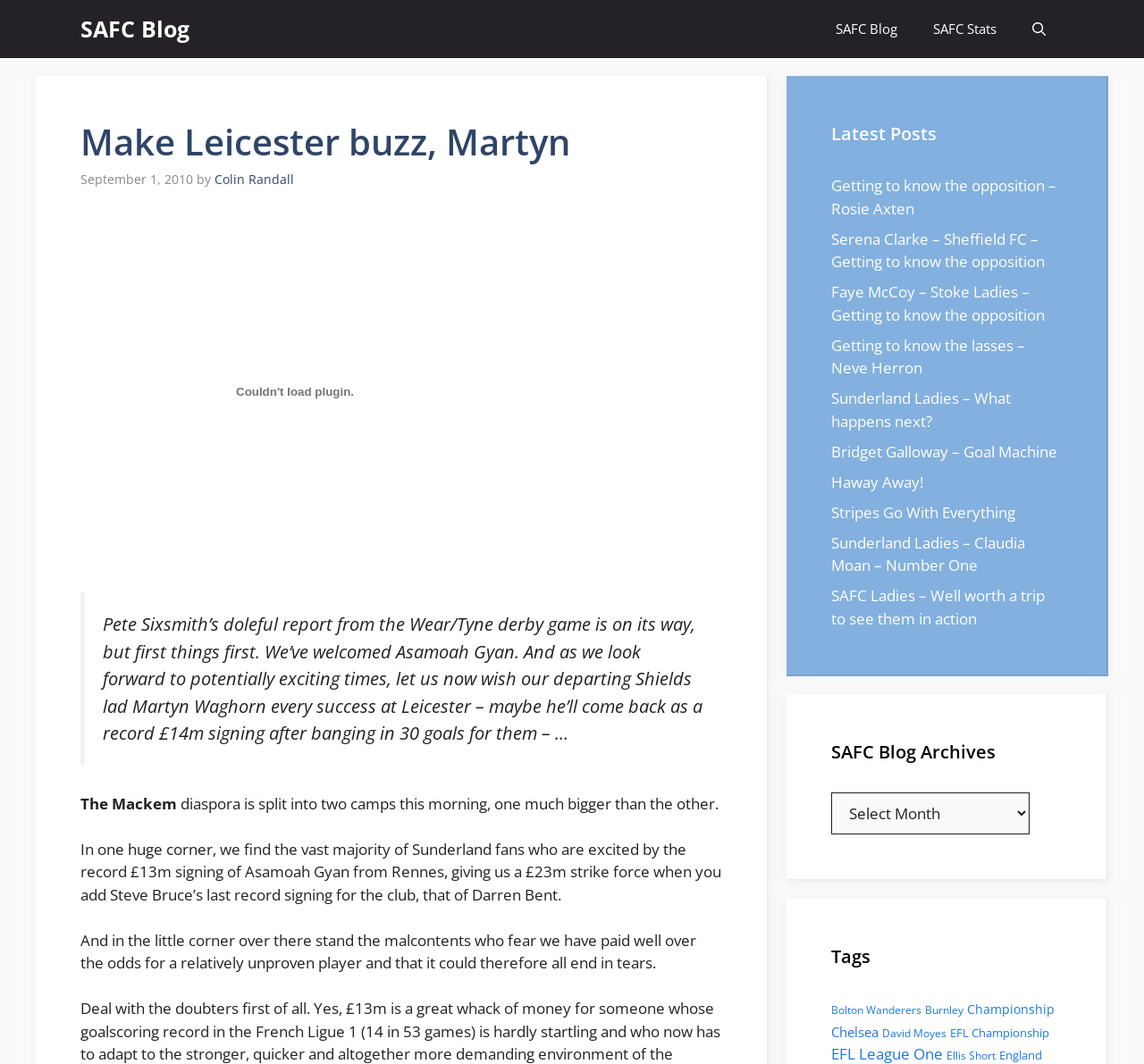Offer a meticulous caption that includes all visible features of the webpage.

The webpage is a blog post from SAFC Blog, with the title "Make Leicester buzz, Martyn" and a date of September 1, 2010. At the top of the page, there is a navigation bar with links to SAFC Blog, SAFC Stats, and an Open Search Bar. Below the navigation bar, there is a header section with the title of the blog post, the date, and the author's name, Colin Randall.

The main content of the blog post is a blockquote with a lengthy text discussing the signing of Asamoah Gyan and the departure of Martyn Waghorn to Leicester. The text is divided into several paragraphs, with the first paragraph introducing the topic and the subsequent paragraphs discussing the opinions of Sunderland fans on the signing.

To the right of the main content, there is a complementary section with a heading "Latest Posts" and a list of links to other blog posts, including "Getting to know the opposition – Rosie Axten", "Sunderland Ladies – What happens next?", and "Stripes Go With Everything". Below this section, there is another complementary section with a heading "SAFC Blog Archives" and a combobox to select archives by month. There is also a heading "Tags" with links to tags such as "Bolton Wanderers", "Burnley", and "Chelsea".

Overall, the webpage has a simple layout with a focus on the main blog post content and complementary sections with links to other blog posts and archives.